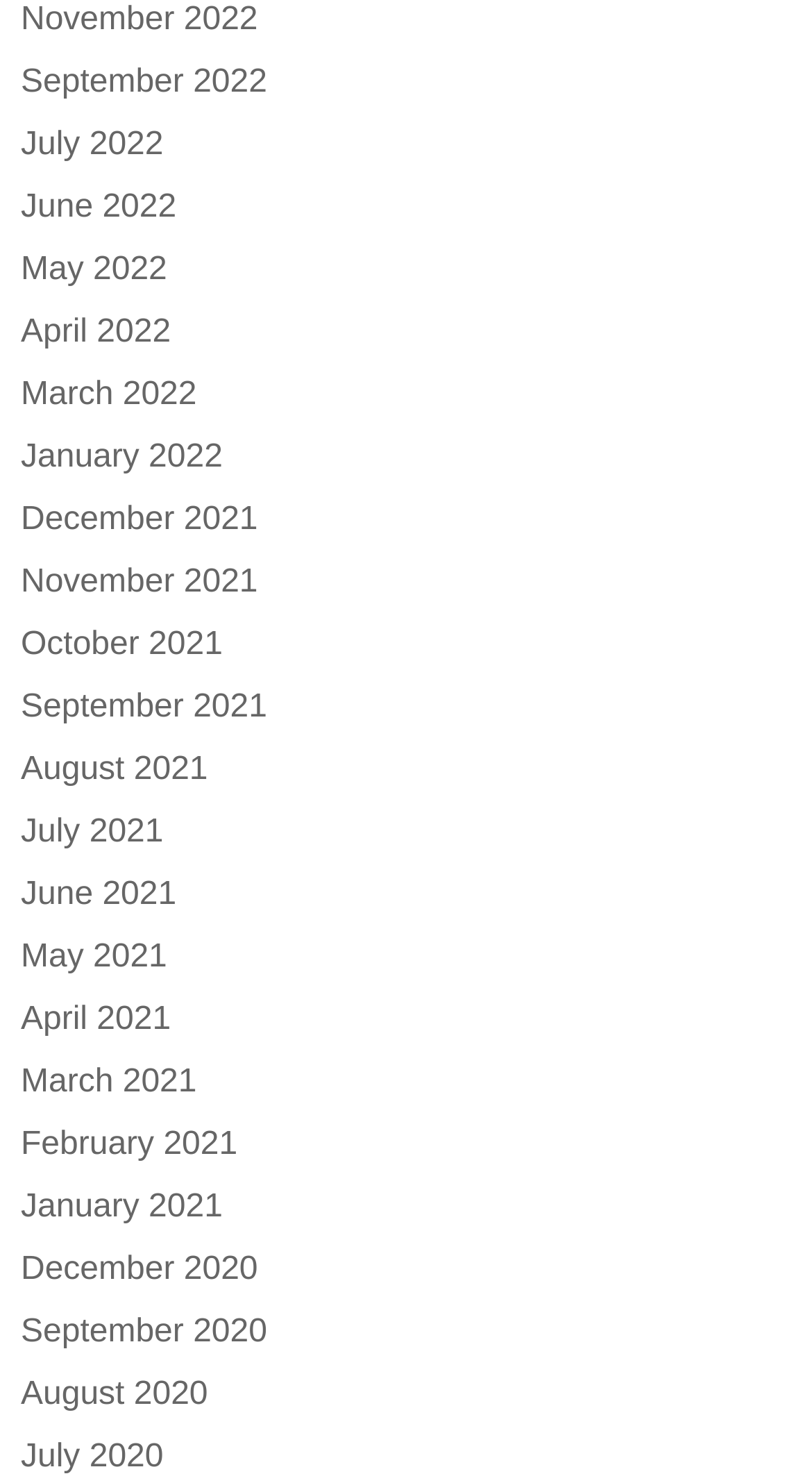Please locate the bounding box coordinates of the element that needs to be clicked to achieve the following instruction: "view November 2022". The coordinates should be four float numbers between 0 and 1, i.e., [left, top, right, bottom].

[0.026, 0.002, 0.318, 0.026]